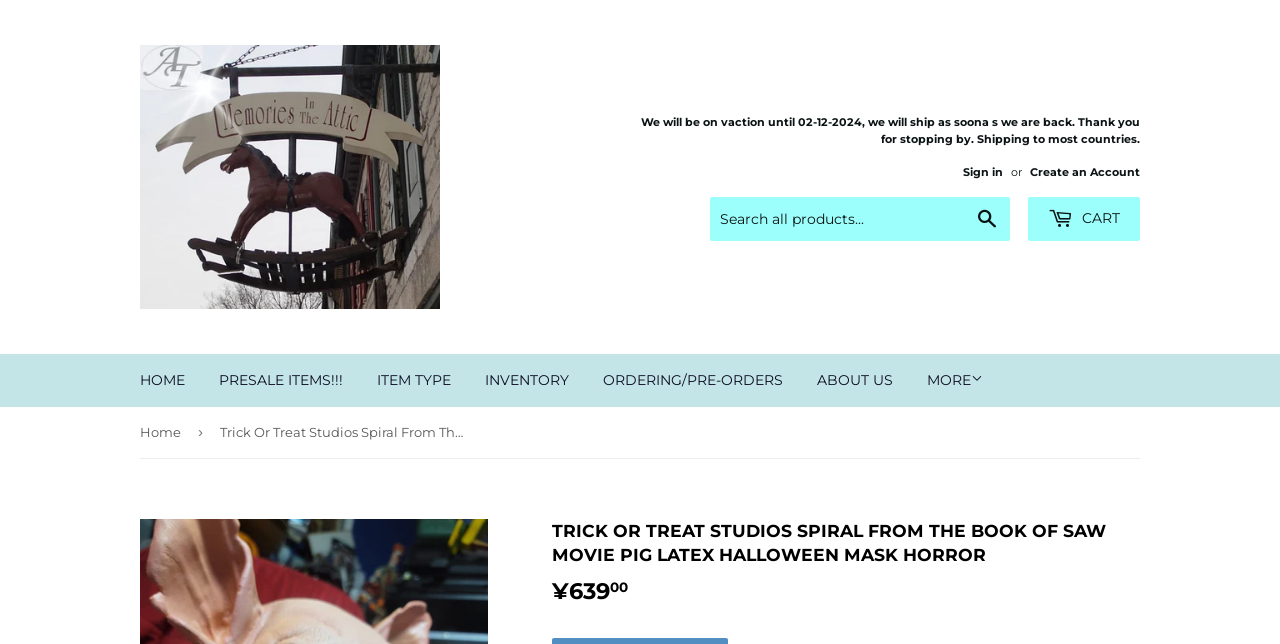Offer an in-depth caption of the entire webpage.

This webpage is about the Spiral From The Book of Saw Pig Mask, a product from Trick or Treat Studios and Lionsgate. At the top left, there is a logo and a link to "Memories In The Attic". Below it, there is a notification about the store being on vacation until February 12, 2024. To the right of the notification, there are links to "Sign in" and "Create an Account". 

On the top right, there is a search bar with a search button. Next to the search bar, there is a link to the shopping cart. Below the search bar, there are several links to different categories, including "HOME", "PRESALE ITEMS!!!", "ITEM TYPE", "INVENTORY", "ORDERING/PRE-ORDERS", and "ABOUT US". 

Below these links, there is a navigation section with breadcrumbs, showing the current page's location in the website's hierarchy. The breadcrumbs include a link to the "Home" page and the current page's title, "Trick Or Treat Studios Spiral From The Book Of Saw Movie Pig Latex Halloween Mask Horror". 

The main content of the page is a product description, with a heading that matches the breadcrumbs title. Below the heading, there is a price tag of ¥639.00.